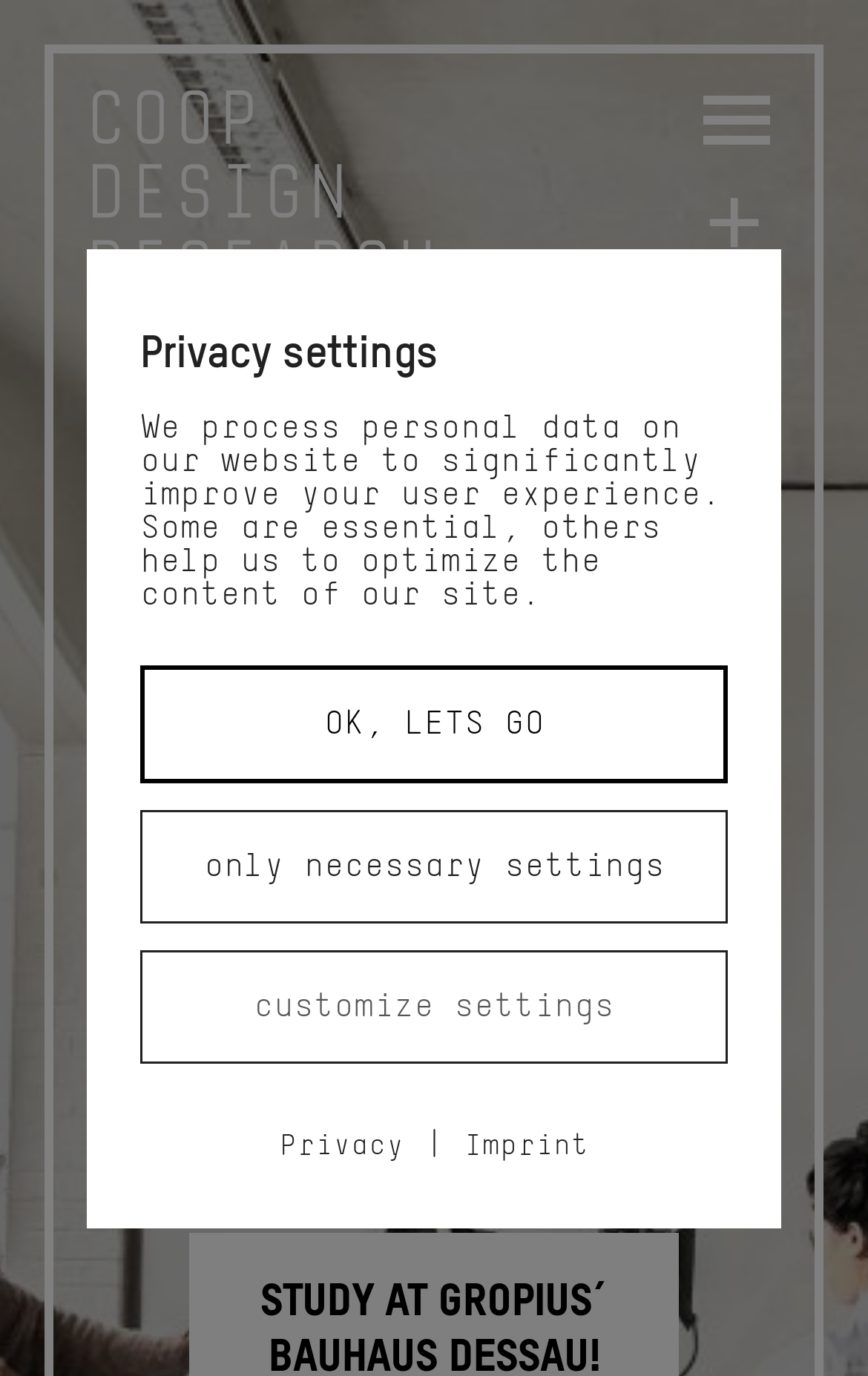What is the purpose of the '+' button?
Respond with a short answer, either a single word or a phrase, based on the image.

Unknown